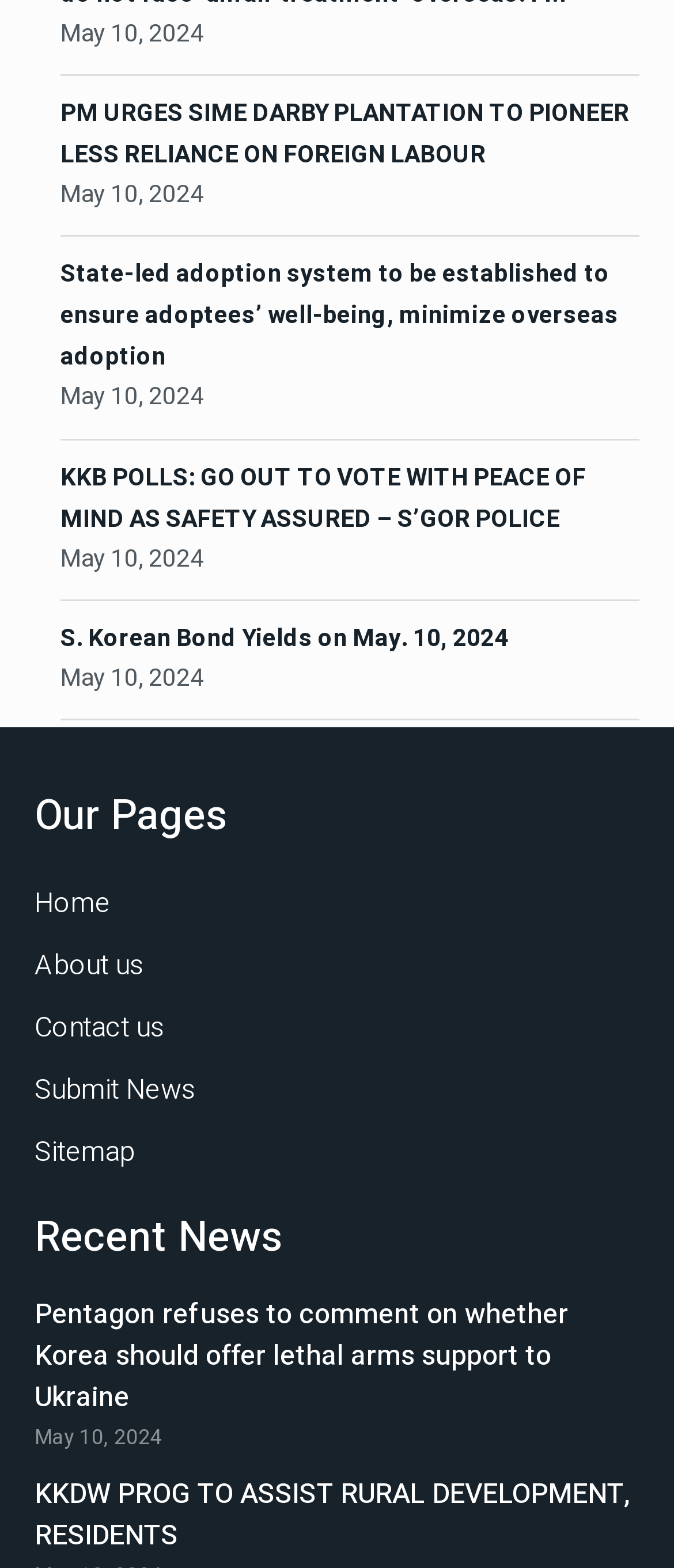Use a single word or phrase to answer this question: 
What is the title of the first news article?

PM URGES SIME DARBY PLANTATION TO PIONEER LESS RELIANCE ON FOREIGN LABOUR